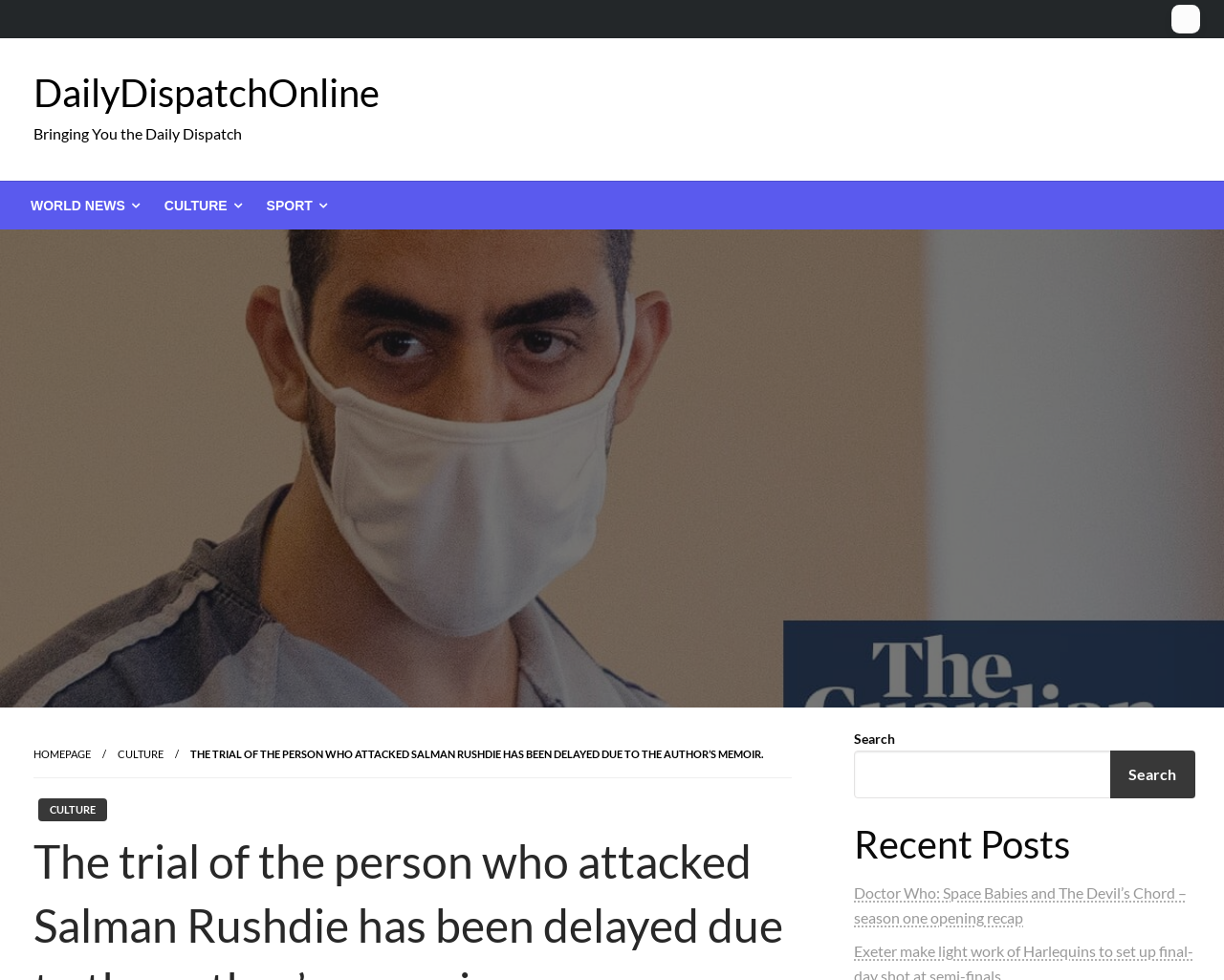Provide the bounding box coordinates of the HTML element described by the text: "Culture".

[0.096, 0.763, 0.134, 0.775]